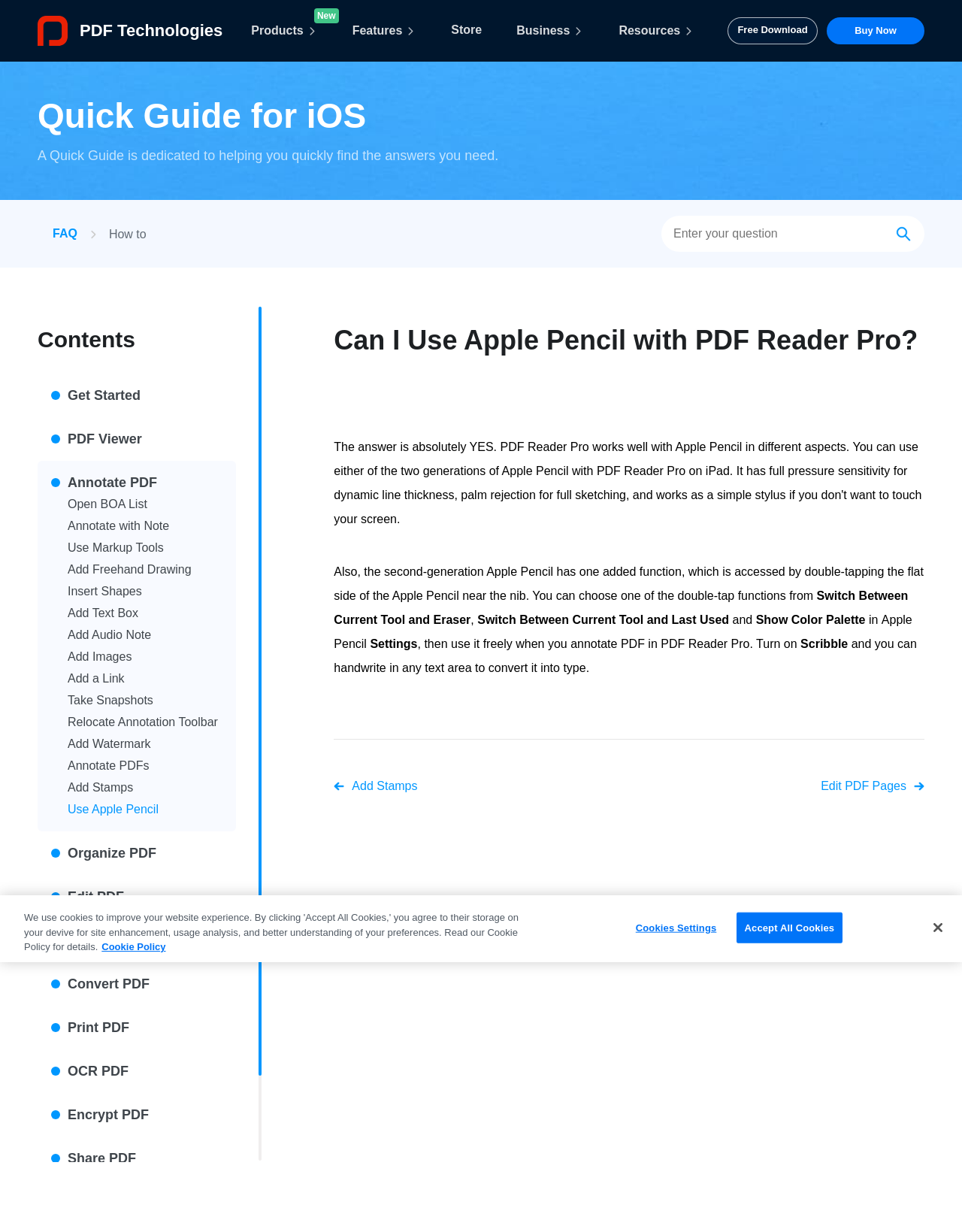How many links are there in the top navigation bar?
Refer to the image and provide a concise answer in one word or phrase.

6